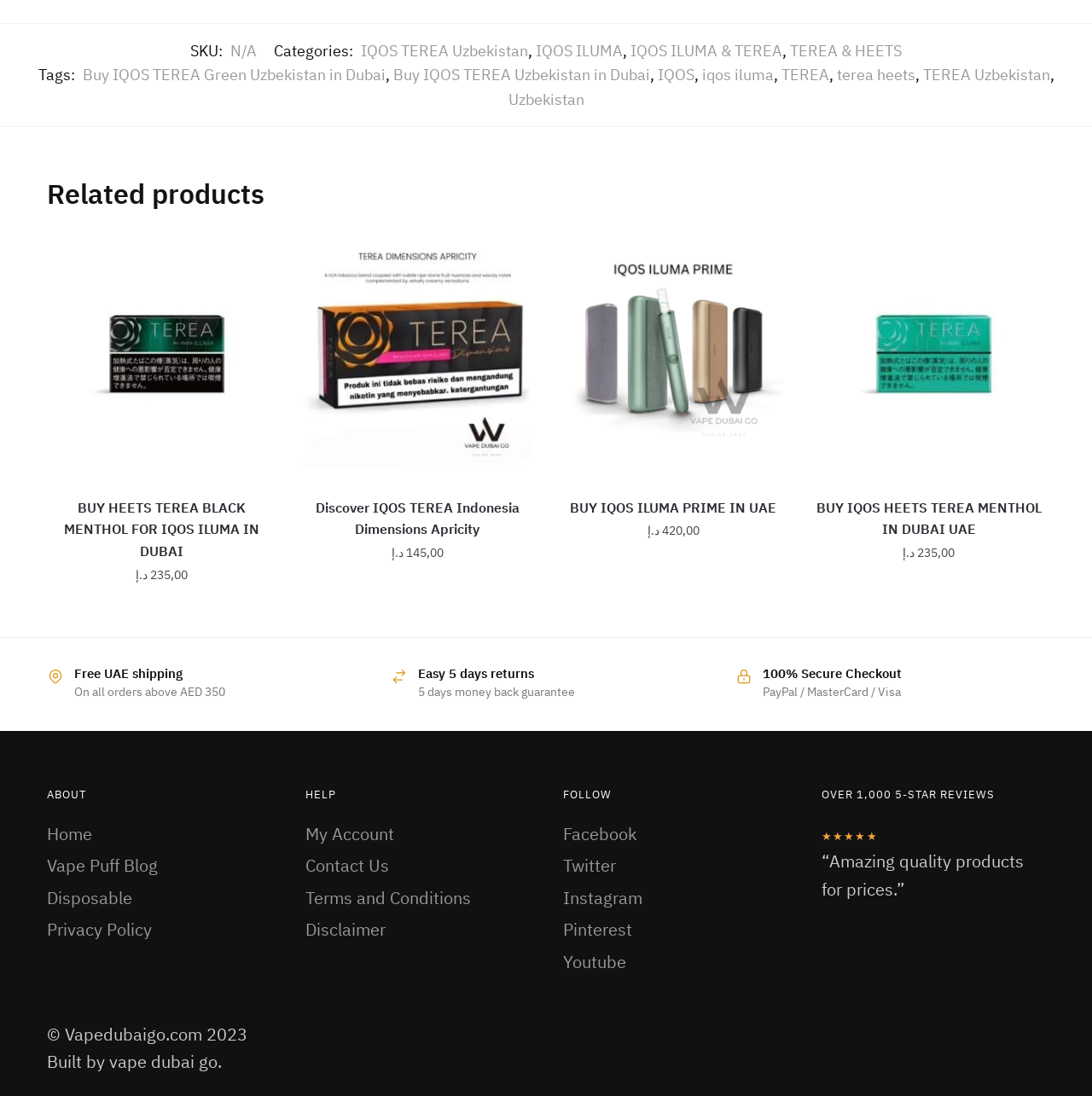Determine the bounding box coordinates of the region I should click to achieve the following instruction: "Click on 'BUY HEETS TEREA BLACK MENTHOL FOR IQOS ILUMA IN DUBAI'". Ensure the bounding box coordinates are four float numbers between 0 and 1, i.e., [left, top, right, bottom].

[0.043, 0.211, 0.254, 0.421]